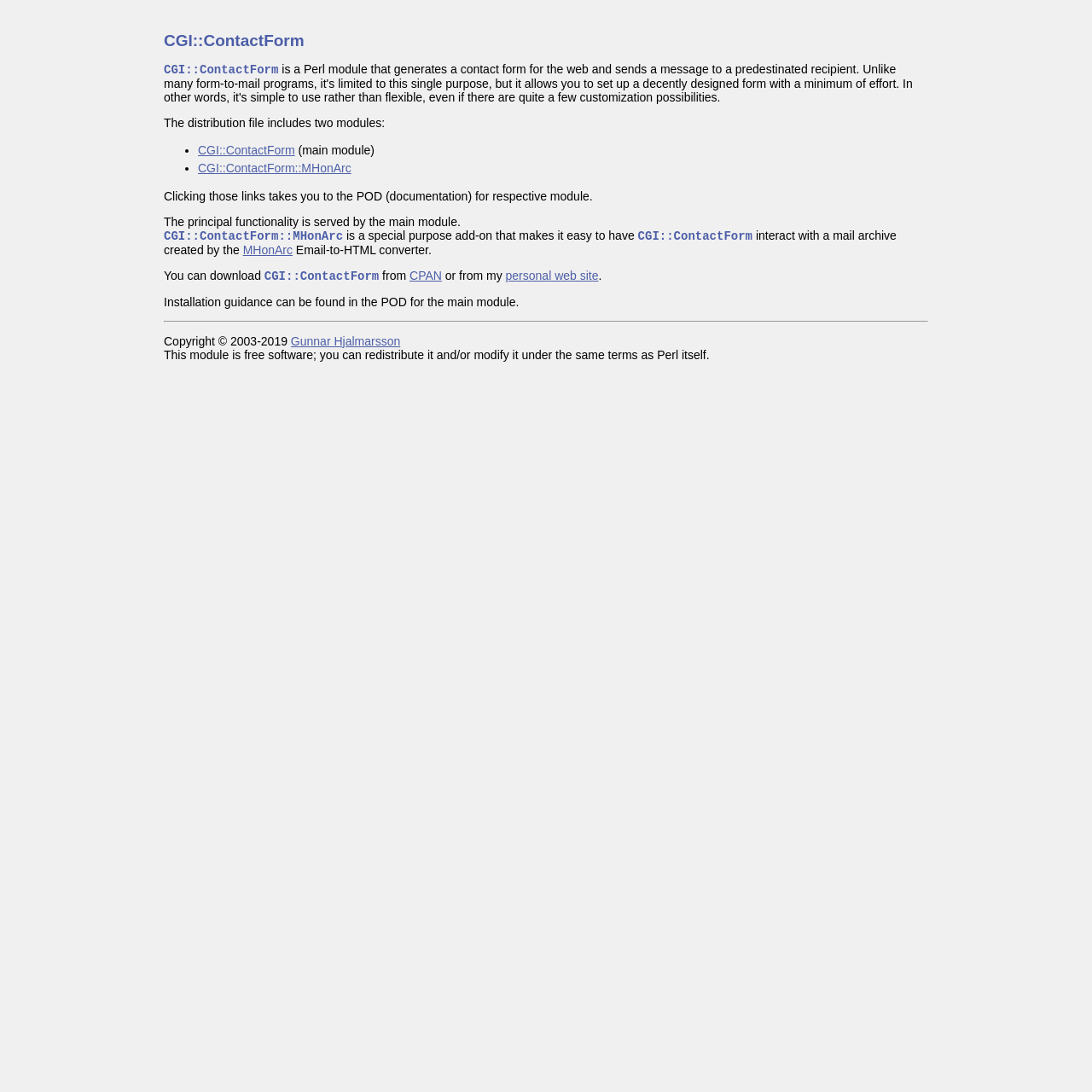What is the license of this module?
Refer to the image and provide a detailed answer to the question.

The text states 'This module is free software; you can redistribute it and/or modify it under the same terms as Perl itself'.